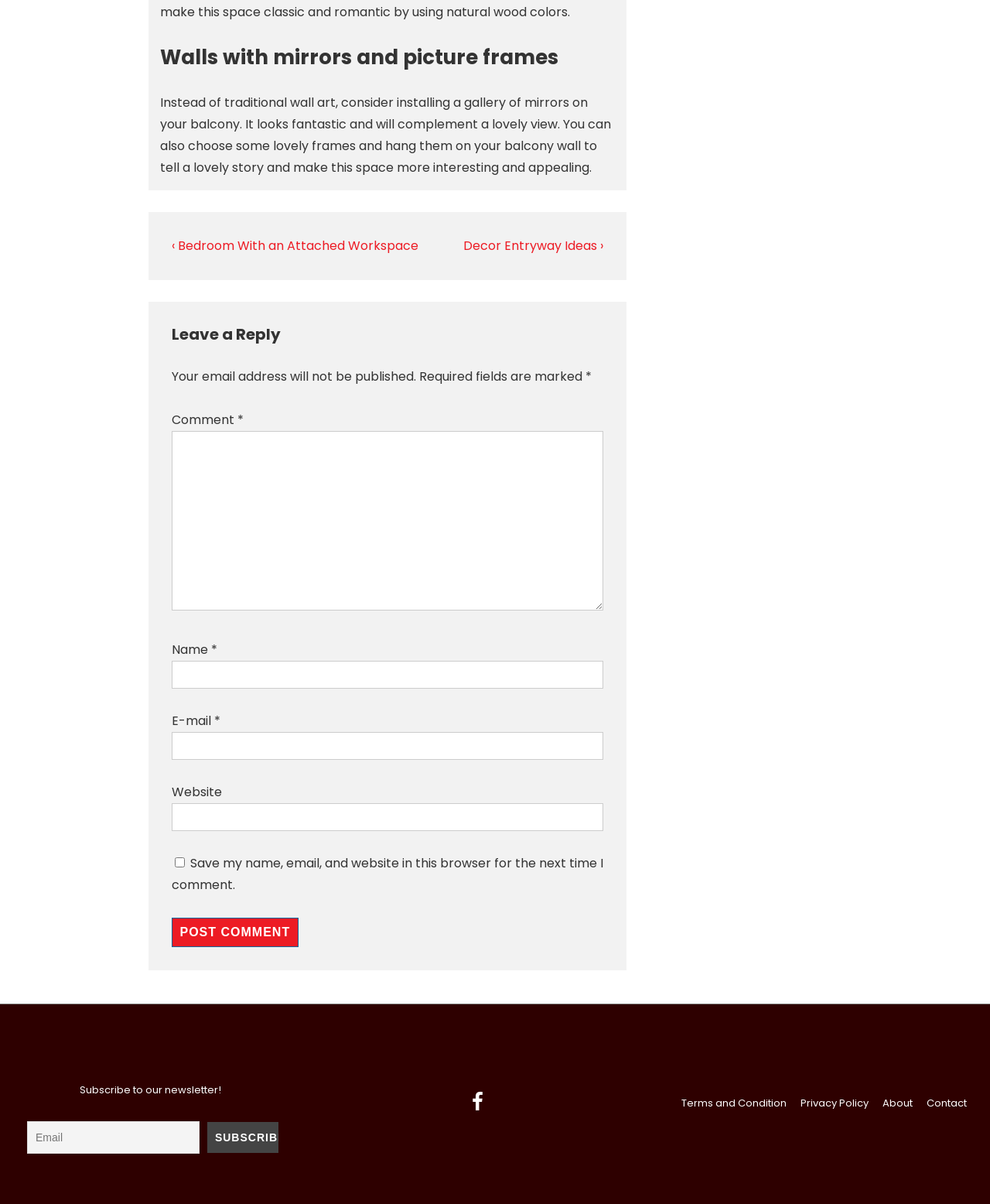How many fields are required to leave a comment?
Refer to the image and provide a one-word or short phrase answer.

Two